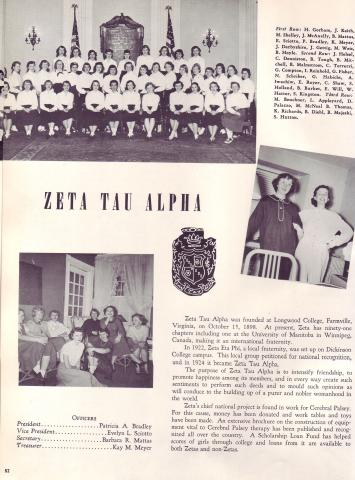What is the year depicted in the photograph?
Utilize the information in the image to give a detailed answer to the question.

The year can be determined by reading the caption, which mentions that the photograph captures the members of the Zeta Tau Alpha sorority at Dickinson College in 1953.